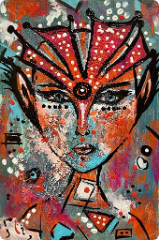Examine the image and give a thorough answer to the following question:
What is the size of the artwork?

The dimensions of the artwork are specified in the caption as 30×45 cm, which is the size of the artwork executed in acrylic on canvas.